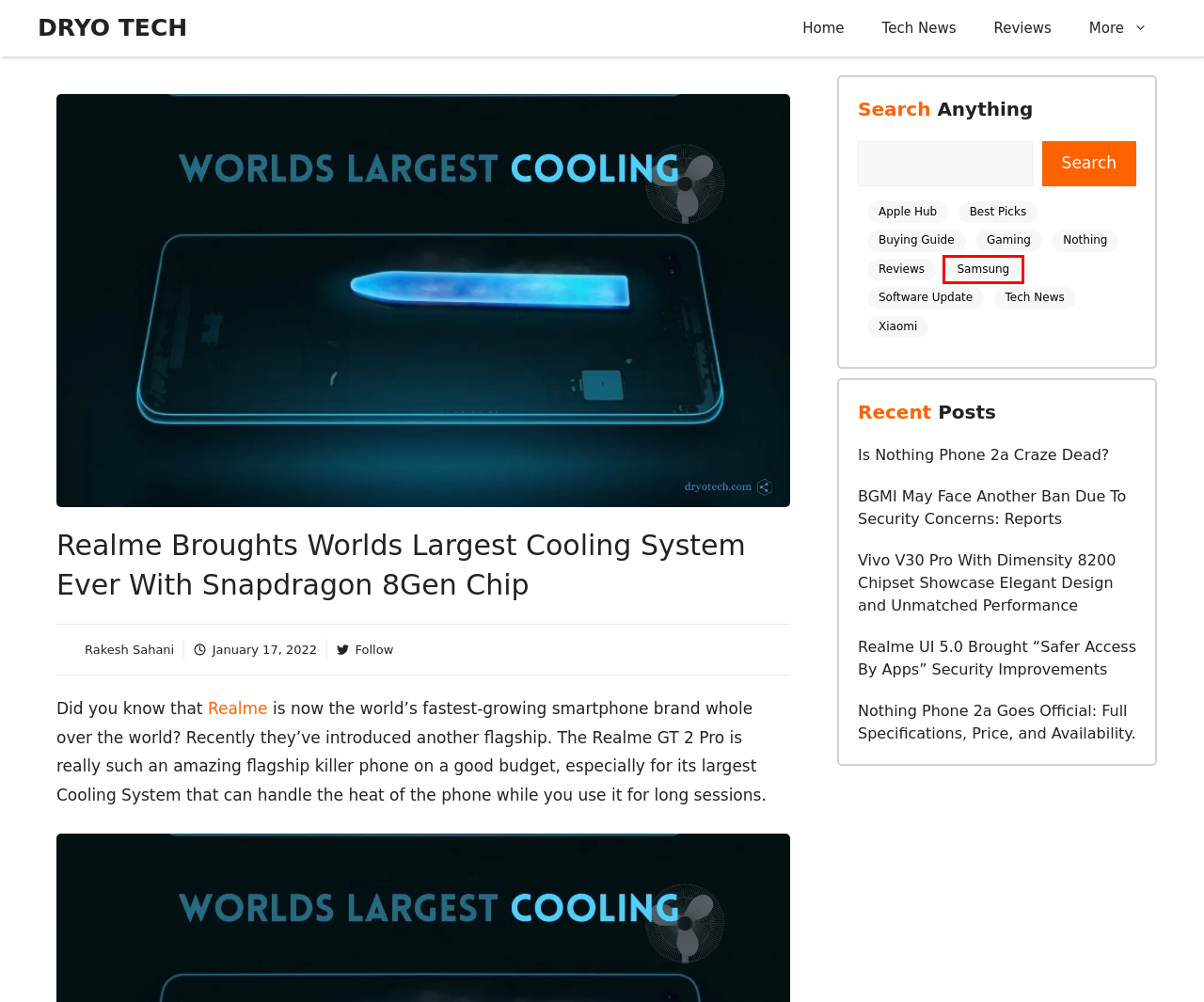You are given a screenshot of a webpage within which there is a red rectangle bounding box. Please choose the best webpage description that matches the new webpage after clicking the selected element in the bounding box. Here are the options:
A. Samsung
B. Xiaomi
C. BGMI May Face Another Ban Due To Security Concerns: Reports
D. Realme
E. DRYO TECH– Latest Tech News And Rumors
F. Apple Hub
G. Realme UI 5.0 Brought "Safer Access By Apps" Security Improvements
H. Nothing Phone 2a Goes Official: Full Specifications, Price, and Availability.

A